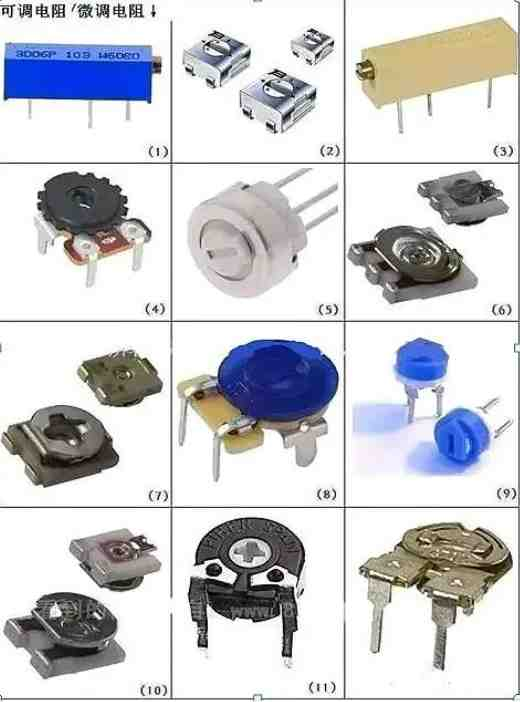Thoroughly describe what you see in the image.

The image showcases a variety of electronic components, specifically potentiometers and other variable resistors commonly used in circuit board design. Arranged in a grid format, the components are labeled numerically from (1) to (11). 

1. **Top Row**: The first three components include a blue variable resistor (1) at the left, two standard surface-mounted potentiometers (2 and 3) designed for precise voltage control in circuits.

2. **Middle Row**: The fourth item is a rotary potentiometer (4), followed by a cylindrical potentiometer (5) that features wire terminals for easy connections. The sixth component (6) is a unique variant, likely a smaller surface mount or inline potentiometer.

3. **Bottom Row**: Continuing this trend, the seventh component (7) appears to be another round potentiometer with application in various devices. The eighth component (8) shows a colorful potentiometer, emphasizing design versatility. The final two items, (9) a mini potentiometer, and (10) a different design (10), and (11) contain less common variable resistors for specialized applications.

This collection is crucial for engineers and hobbyists involved in designing and assembling printed circuit boards, enabling them to adjust electrical characteristics effectively within their projects.